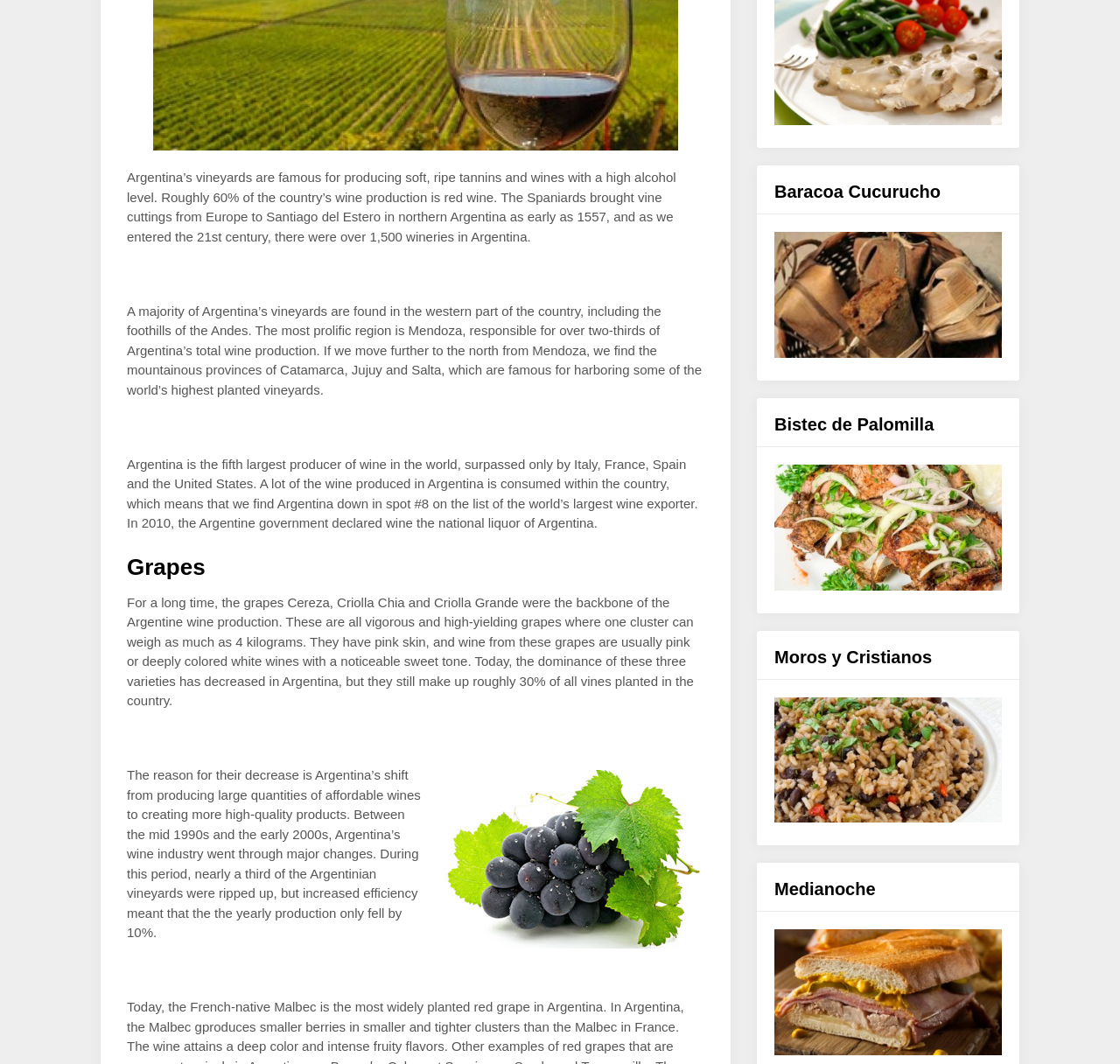Based on the provided description, "title="Medianoche"", find the bounding box of the corresponding UI element in the screenshot.

[0.691, 0.981, 0.895, 0.995]